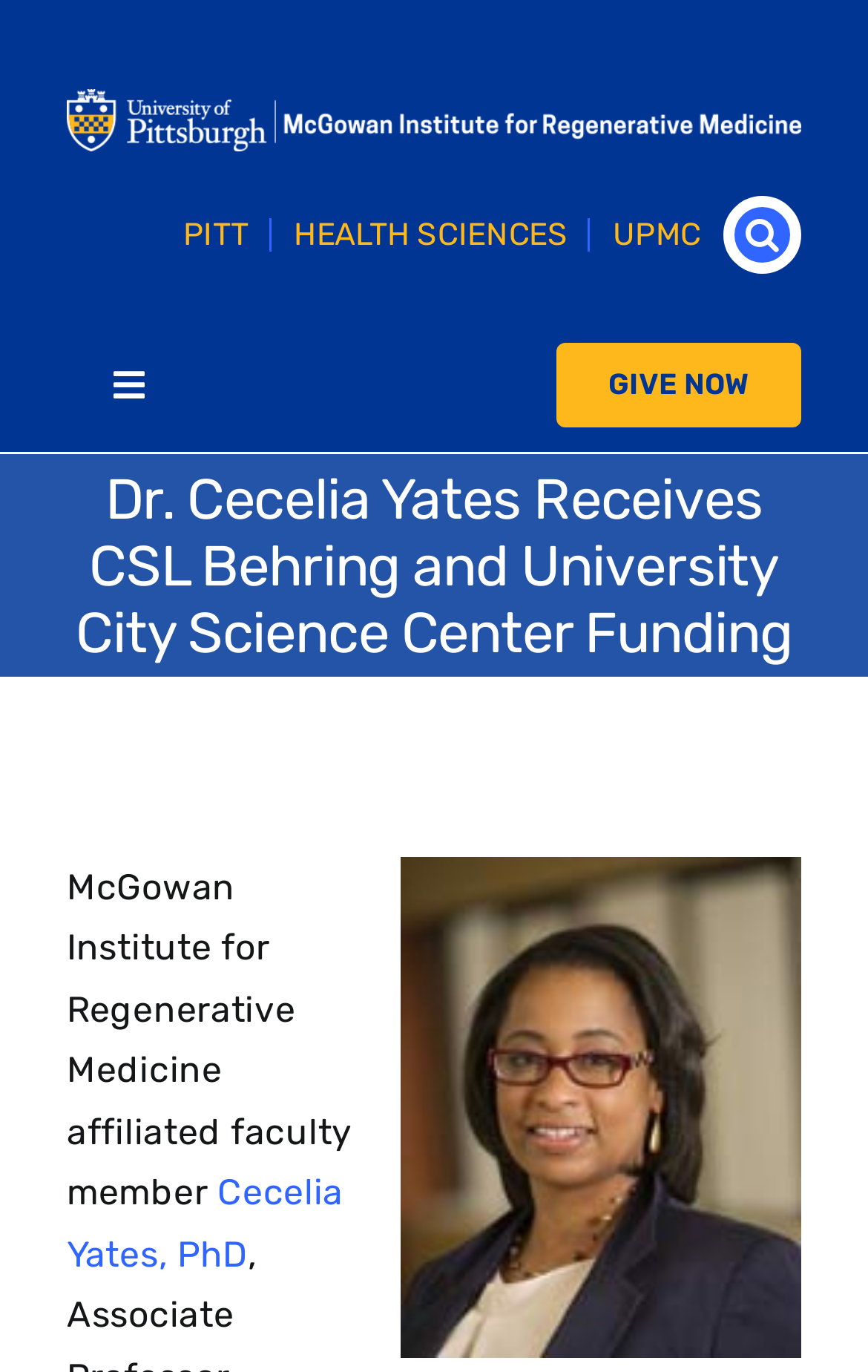Please provide the bounding box coordinates in the format (top-left x, top-left y, bottom-right x, bottom-right y). Remember, all values are floating point numbers between 0 and 1. What is the bounding box coordinate of the region described as: HEALTH SCIENCES

[0.313, 0.143, 0.68, 0.199]